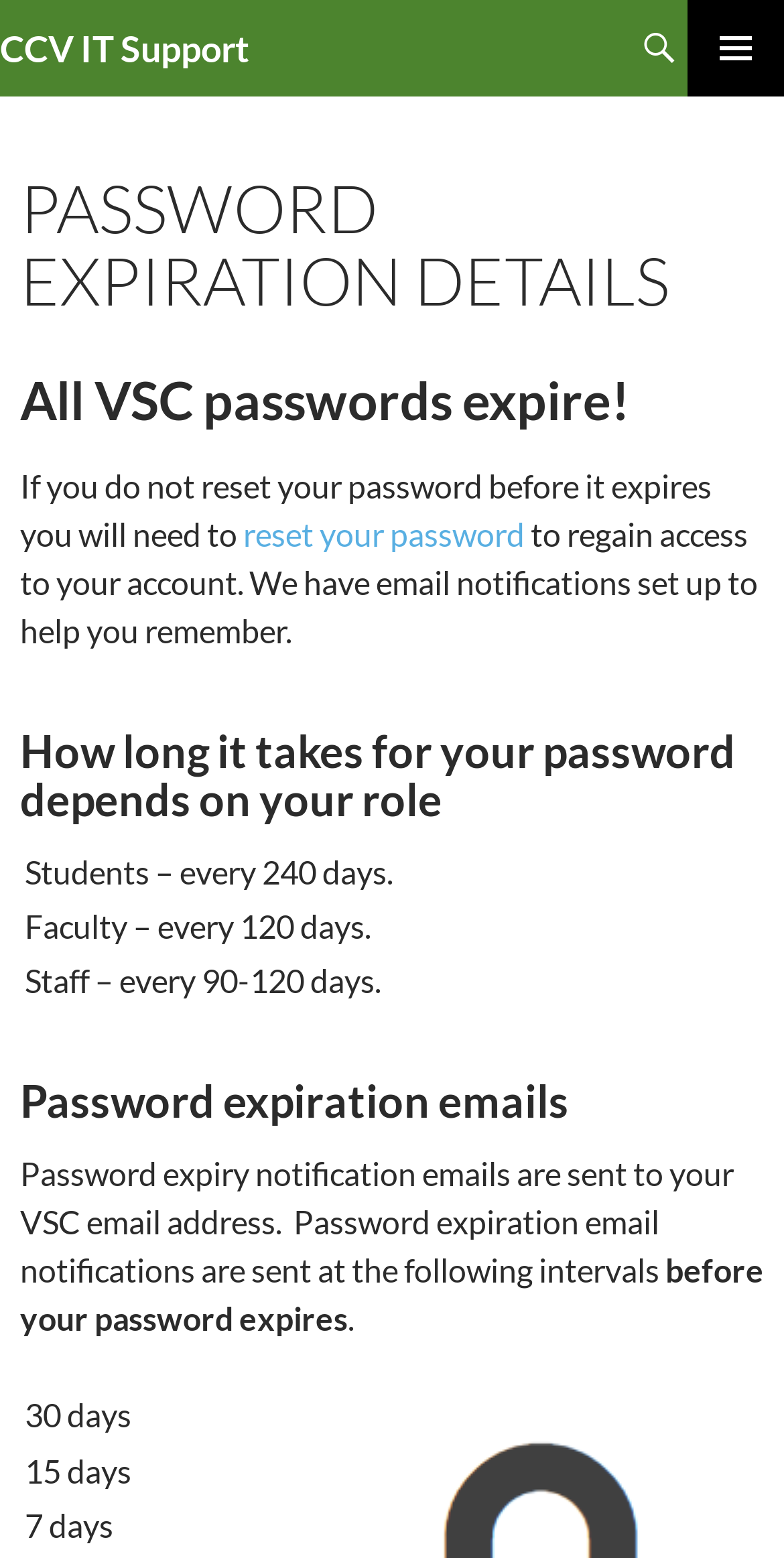Using the element description Primary Menu, predict the bounding box coordinates for the UI element. Provide the coordinates in (top-left x, top-left y, bottom-right x, bottom-right y) format with values ranging from 0 to 1.

[0.877, 0.0, 1.0, 0.062]